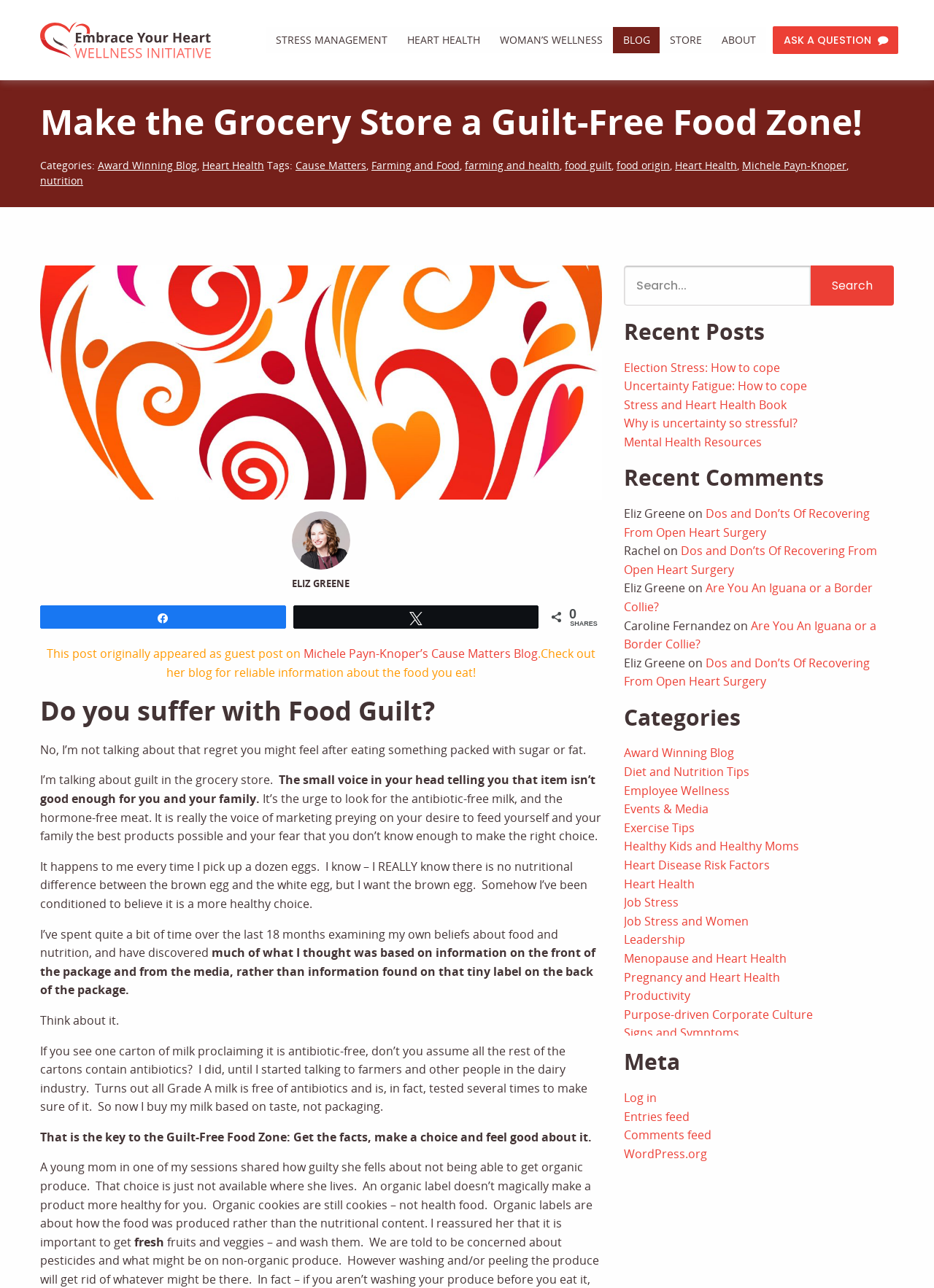What is the name of the blog?
Please ensure your answer to the question is detailed and covers all necessary aspects.

The name of the blog can be found in the top-left corner of the webpage, where it says 'Make the Grocery Store a Guilt-Free Food Zone! - Embrace Your Heart'.